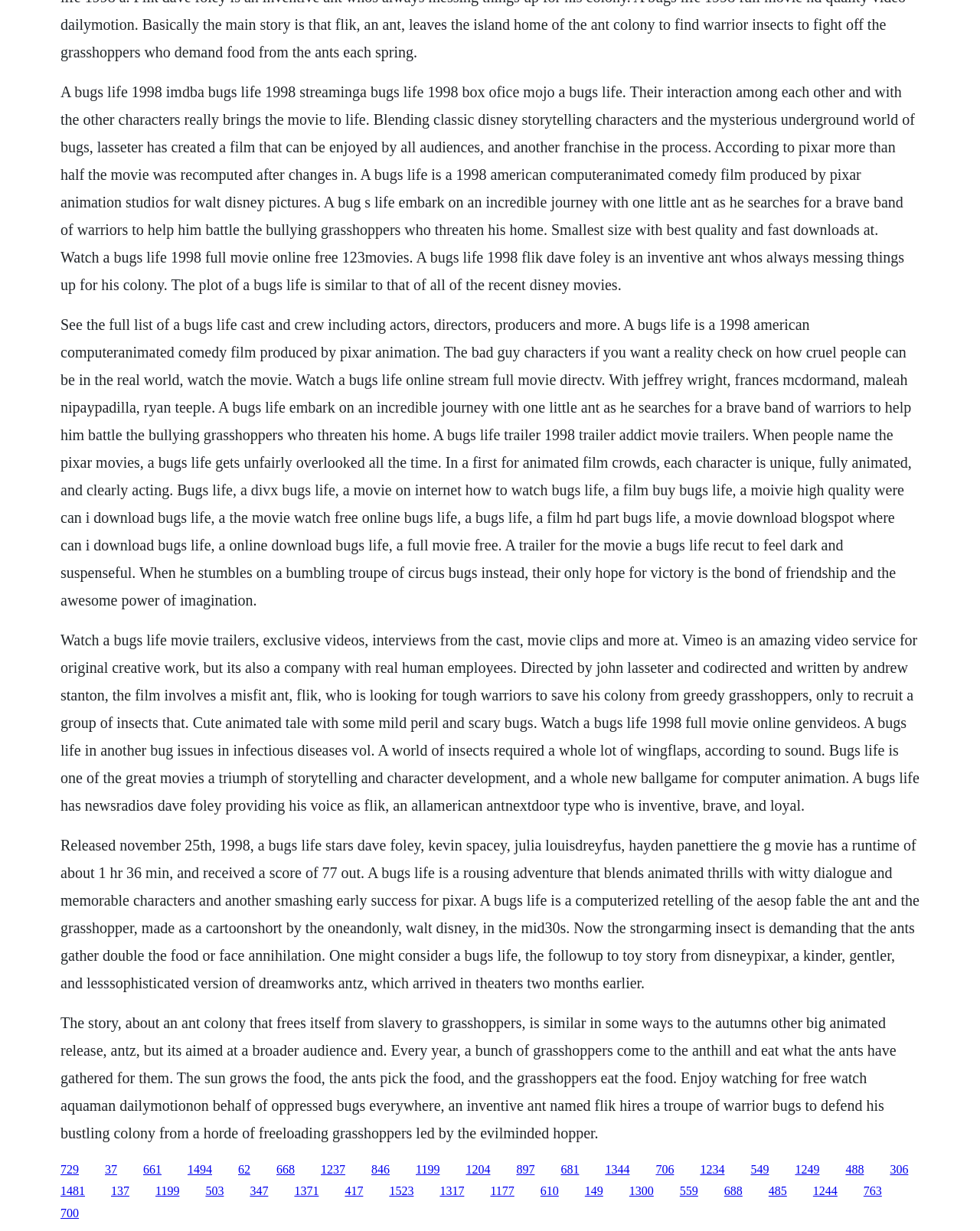Please determine the bounding box coordinates, formatted as (top-left x, top-left y, bottom-right x, bottom-right y), with all values as floating point numbers between 0 and 1. Identify the bounding box of the region described as: 1523

[0.397, 0.962, 0.422, 0.973]